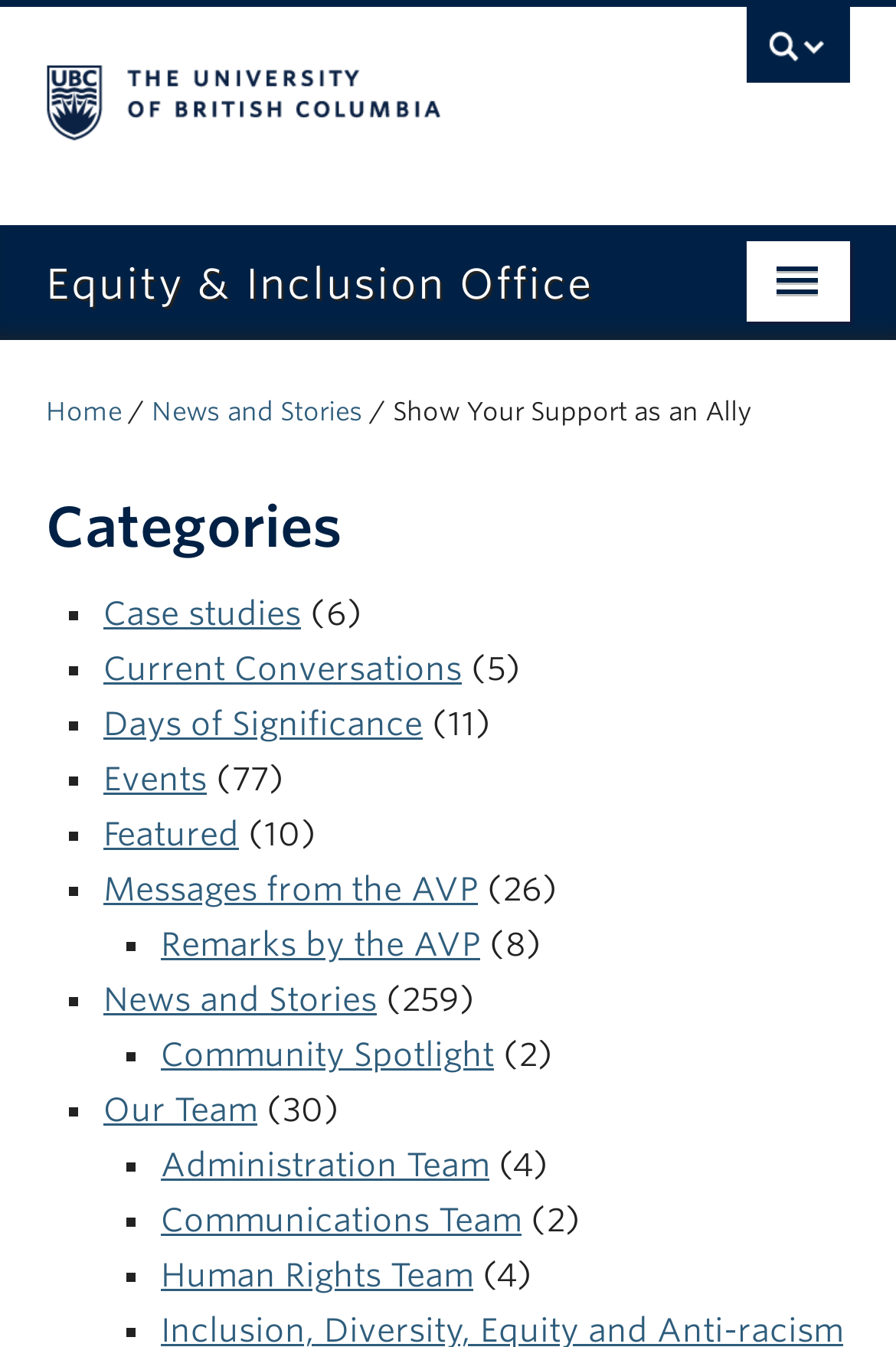Identify the bounding box coordinates of the clickable region necessary to fulfill the following instruction: "Contact us". The bounding box coordinates should be four float numbers between 0 and 1, i.e., [left, top, right, bottom].

None